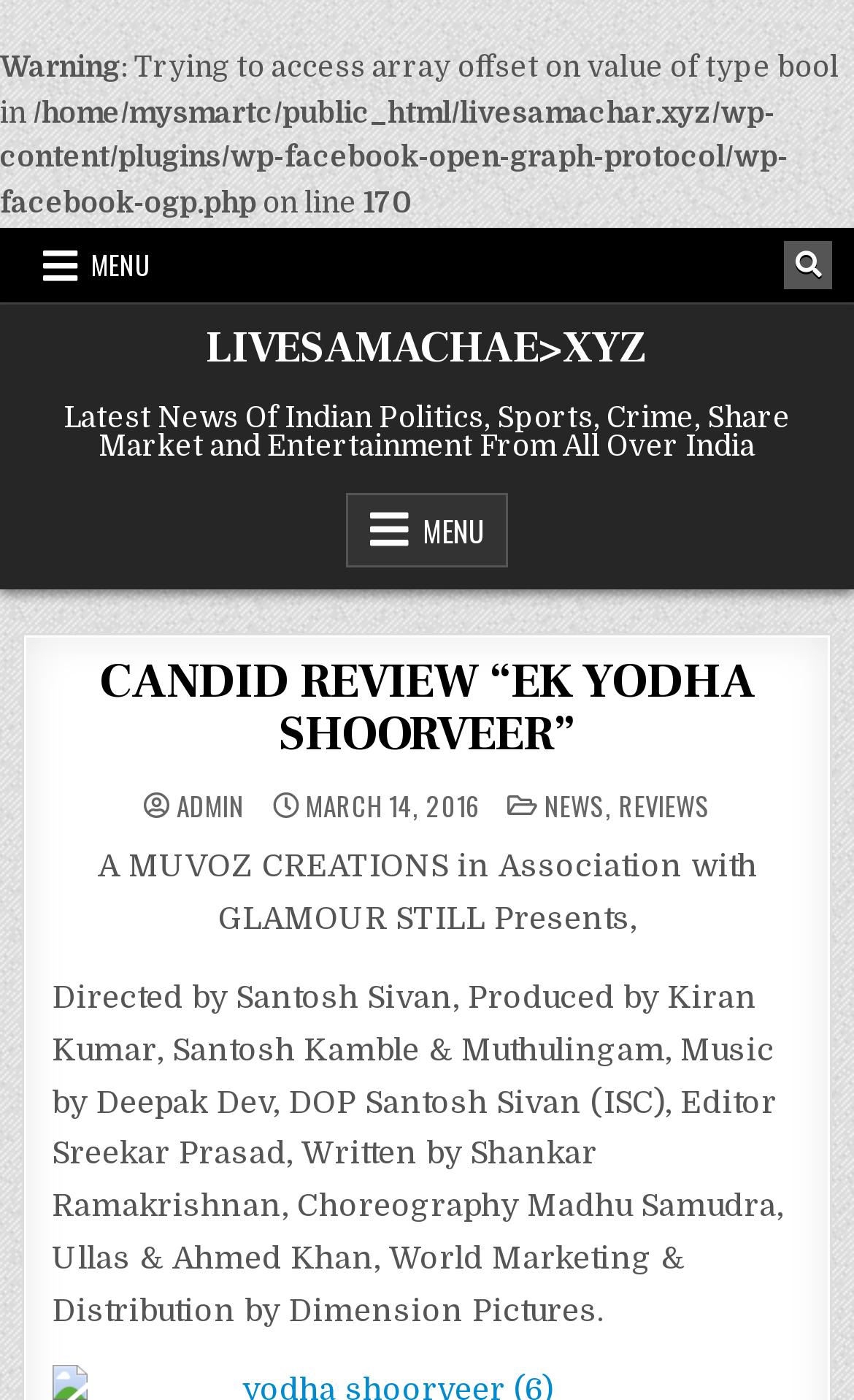Refer to the screenshot and answer the following question in detail:
What is the category of the post?

I found the answer by looking at the links 'NEWS' and 'REVIEWS' which are likely categories of posts on the webpage, and the post 'CANDID REVIEW “EK YODHA SHOORVEER”' is categorized under 'NEWS'.